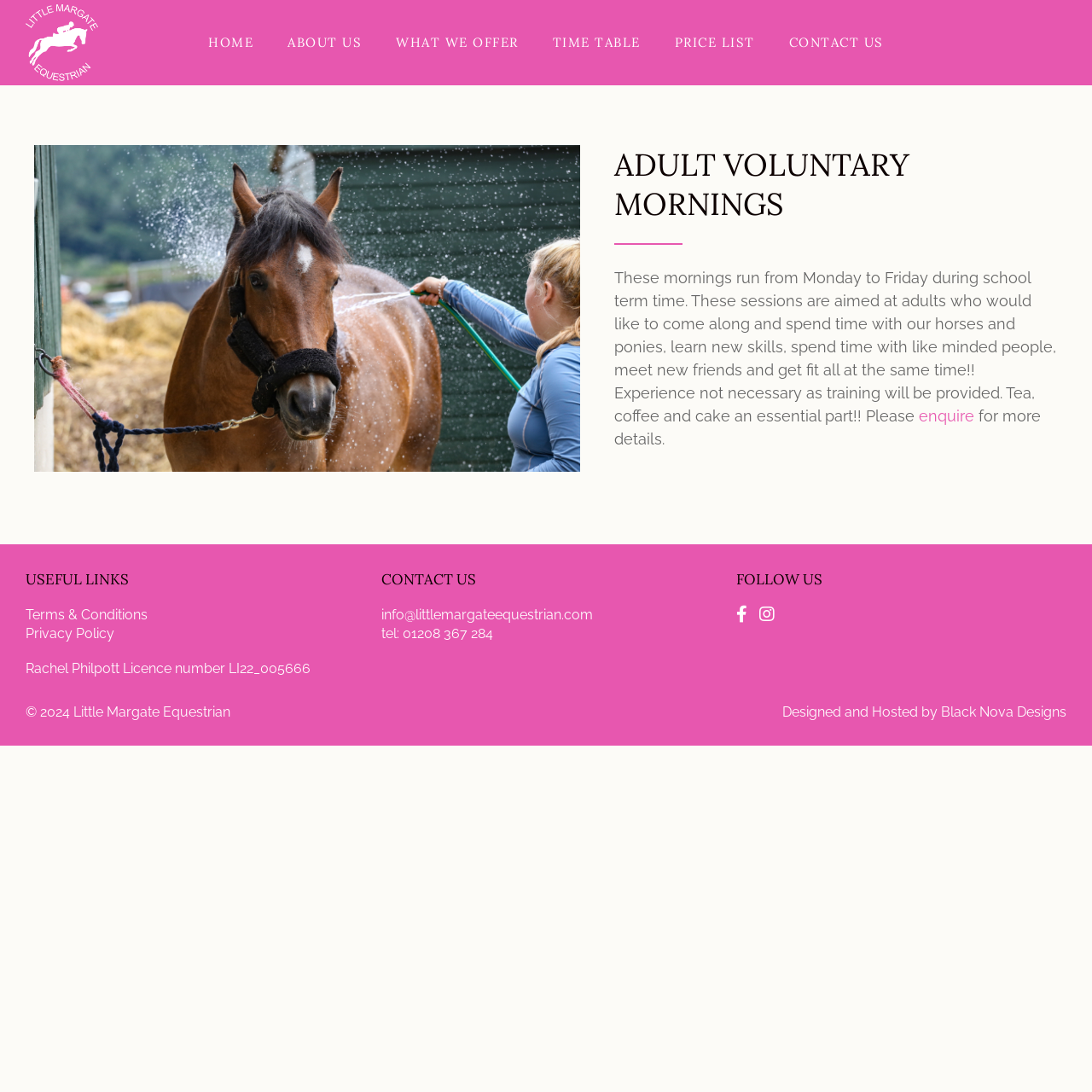What is the license number of Rachel Philpott?
Give a comprehensive and detailed explanation for the question.

I found the answer by looking at the useful links section of the webpage, where the license number is displayed.